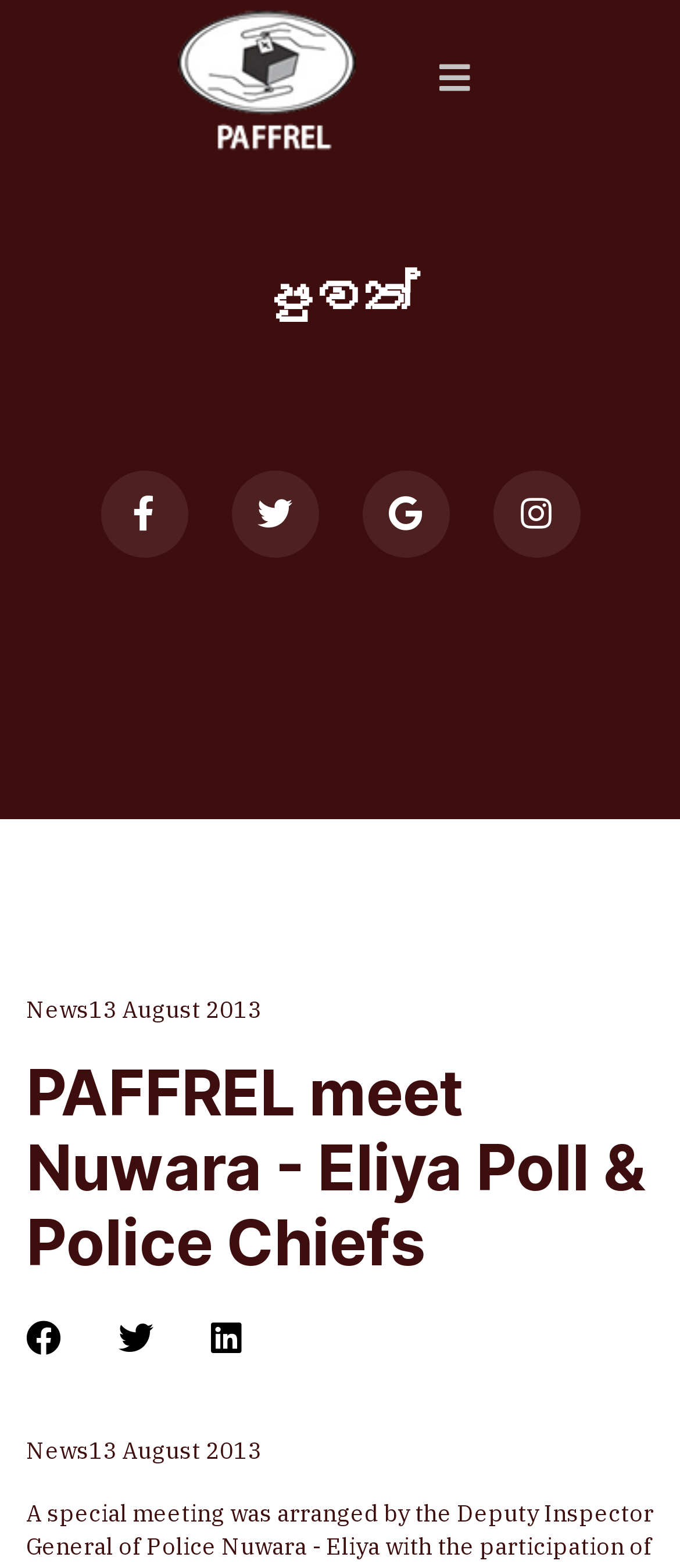When was the news article published?
Based on the screenshot, provide a one-word or short-phrase response.

13 August 2013